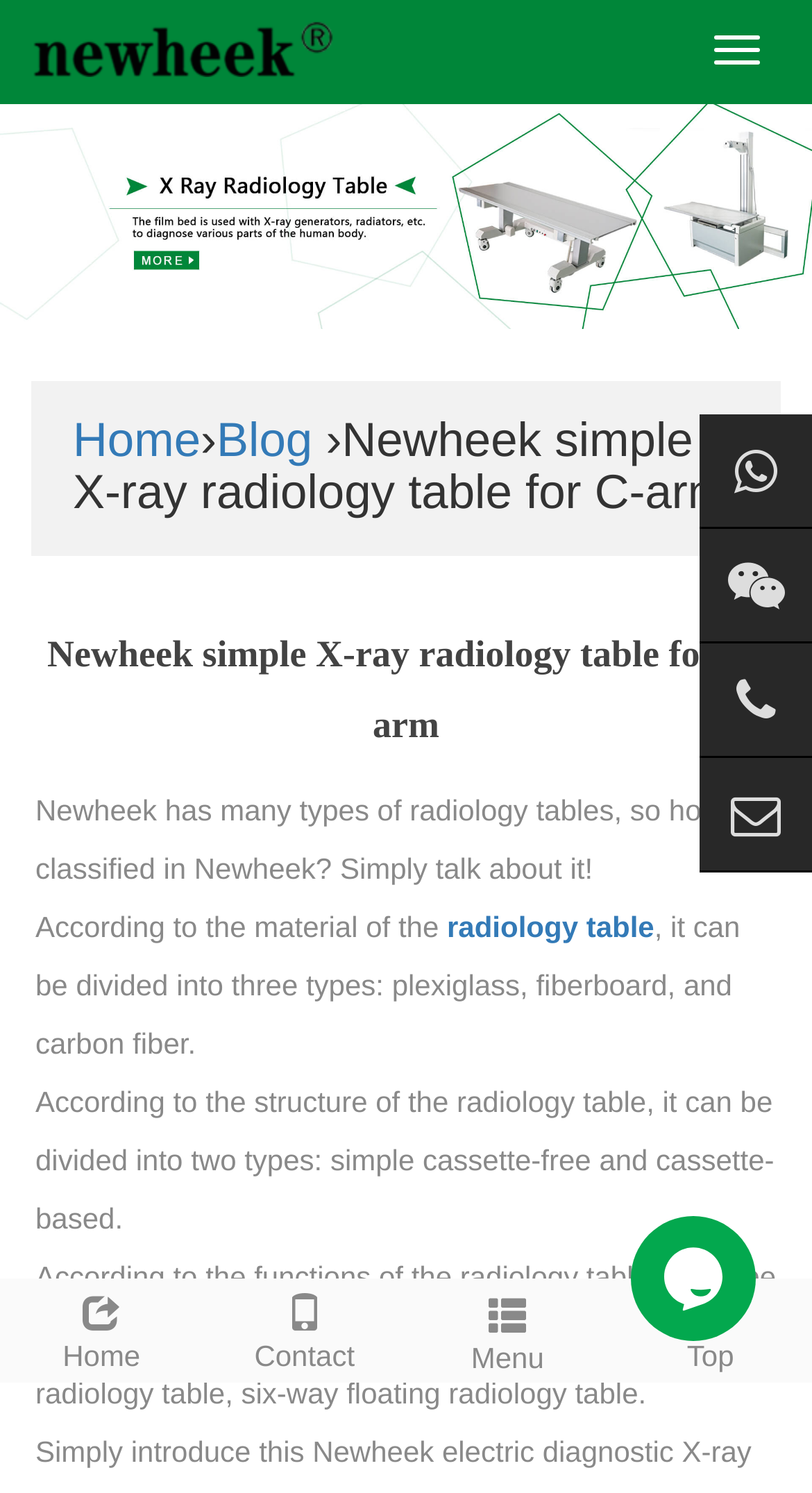Could you determine the bounding box coordinates of the clickable element to complete the instruction: "Explore short haircuts"? Provide the coordinates as four float numbers between 0 and 1, i.e., [left, top, right, bottom].

None